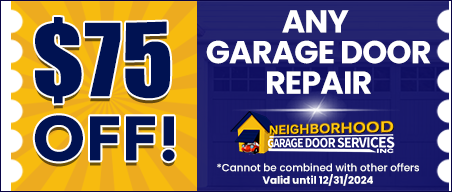Provide a comprehensive description of the image.

The image prominently features a promotional banner announcing a discount of $75 off any garage door repair. The background is a vibrant yellow with bold text that reads "ANY GARAGE DOOR REPAIR" in white, drawing attention to the offer. The bottom of the banner displays the logo of Neighborhood Garage Door Services, emphasizing their brand identity. Accompanying the promotional text, a note specifies that the offer cannot be combined with other discounts and is valid until December 31, 2024. This advertisement aims to encourage potential customers in need of garage door repairs to take advantage of the limited-time offer.